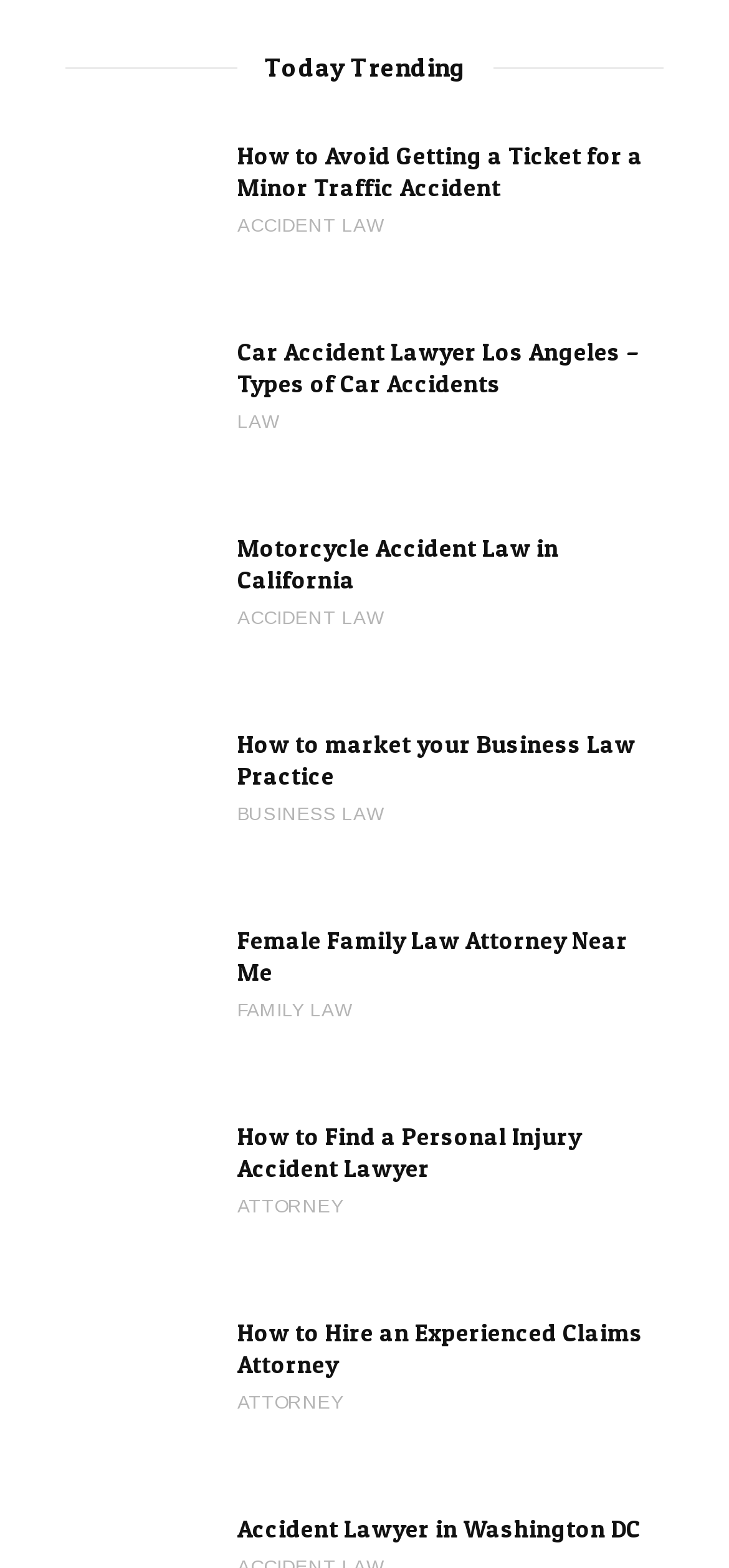Find the bounding box coordinates for the element that must be clicked to complete the instruction: "Learn about accident law". The coordinates should be four float numbers between 0 and 1, indicated as [left, top, right, bottom].

[0.326, 0.136, 0.526, 0.152]